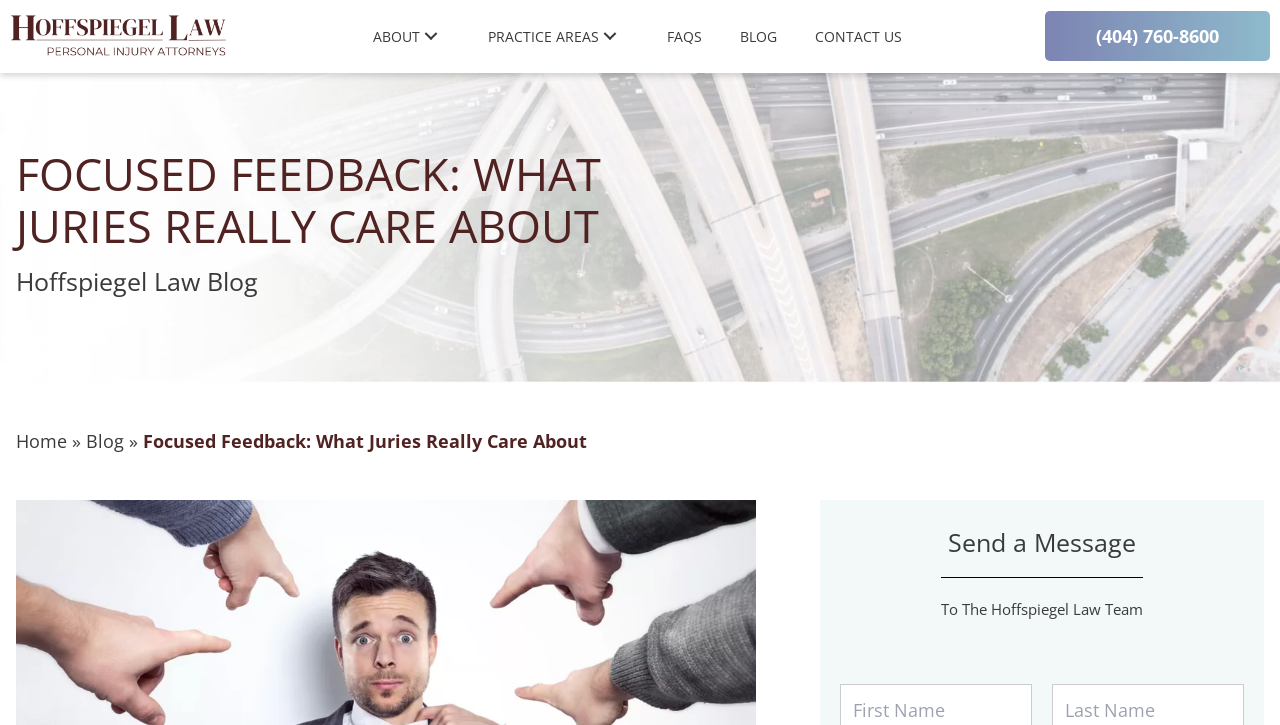What is the name of the law firm?
Using the visual information, answer the question in a single word or phrase.

Hoffspiegel Law